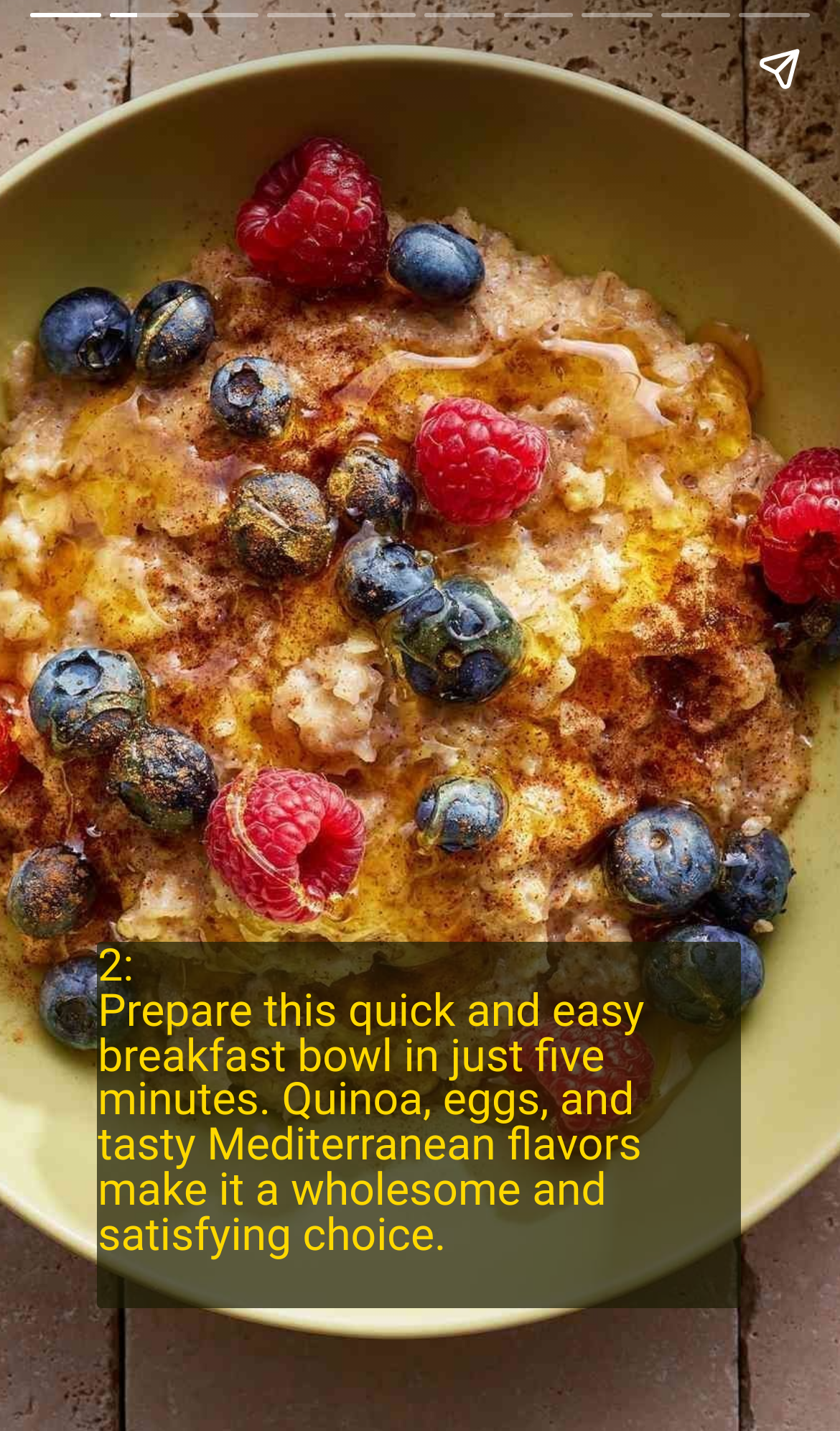Determine the bounding box coordinates for the UI element matching this description: "aria-label="Share story"".

[0.867, 0.012, 0.99, 0.084]